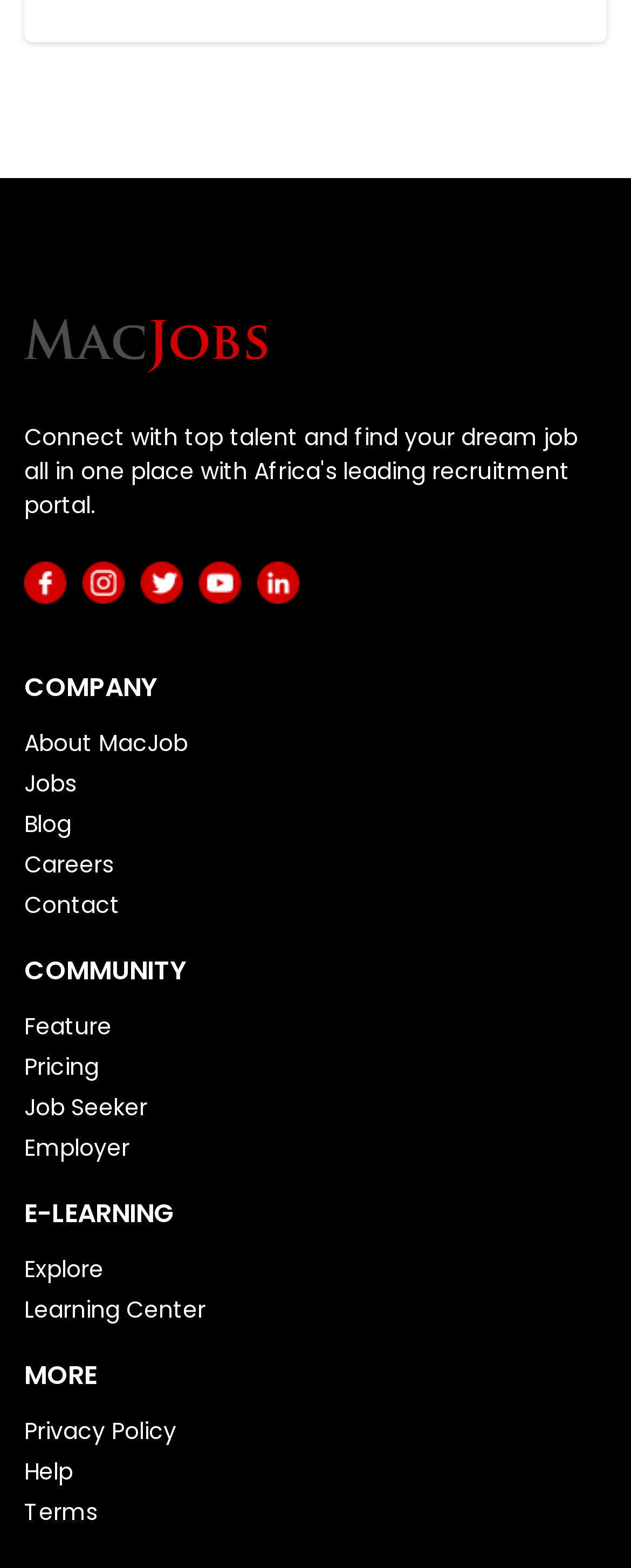Please specify the bounding box coordinates of the region to click in order to perform the following instruction: "Explore job opportunities".

[0.038, 0.489, 0.121, 0.51]